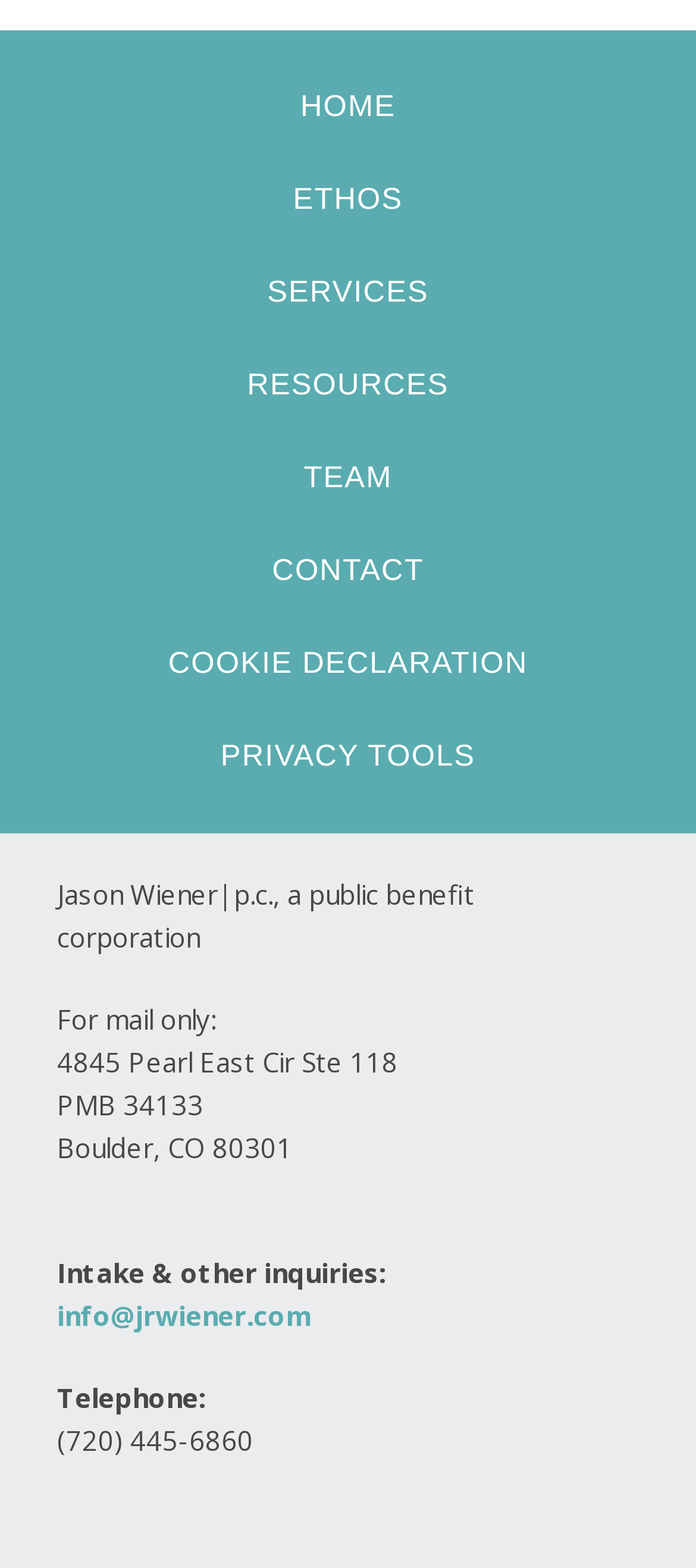Find the bounding box coordinates of the element you need to click on to perform this action: 'call (720) 445-6860'. The coordinates should be represented by four float values between 0 and 1, in the format [left, top, right, bottom].

[0.082, 0.907, 0.364, 0.93]